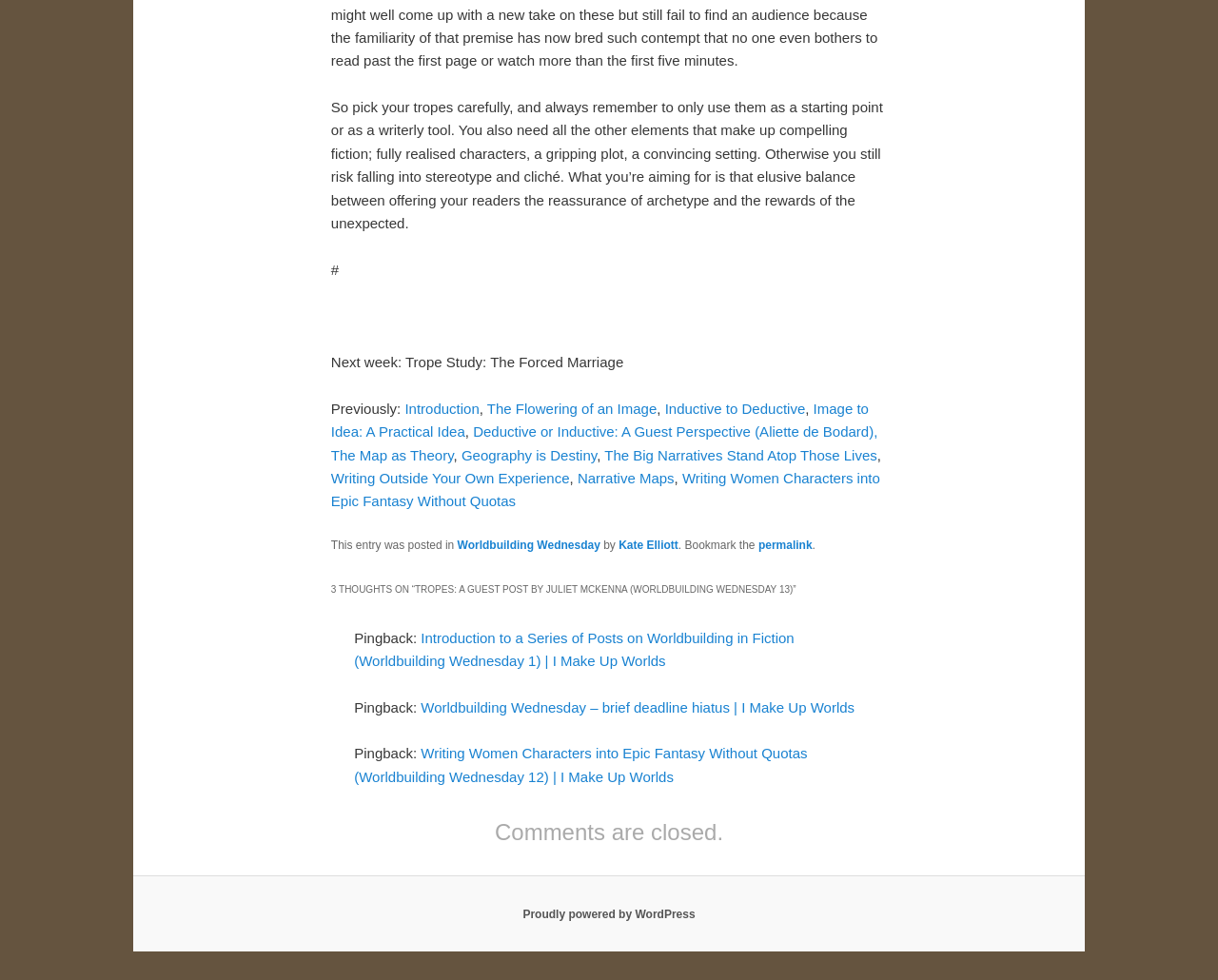Please predict the bounding box coordinates of the element's region where a click is necessary to complete the following instruction: "Explore the 'Worldbuilding Wednesday' category". The coordinates should be represented by four float numbers between 0 and 1, i.e., [left, top, right, bottom].

[0.375, 0.55, 0.493, 0.563]